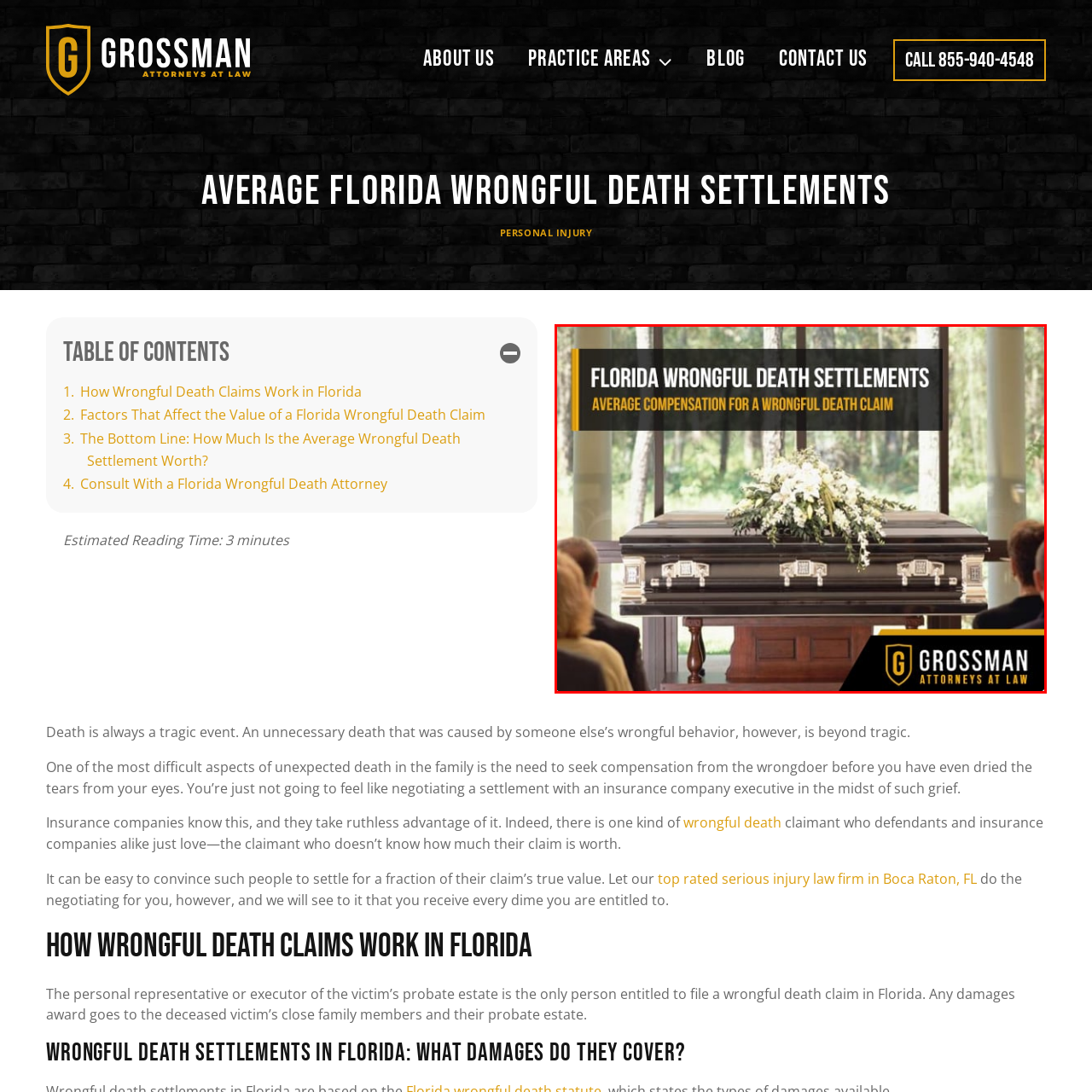What is the purpose of the bold text in the image?
Scrutinize the image inside the red bounding box and provide a detailed and extensive answer to the question.

The purpose of the bold text in the image is to address the serious nature of wrongful death claims in Florida, potentially guiding families through the complexities of seeking legal recourse and compensation for their loss, as indicated by the text 'FLORIDA WRONGFUL DEATH SETTLEMENTS' and the subheading 'AVERAGE COMPENSATION FOR A WRONGFUL DEATH CLAIM'.